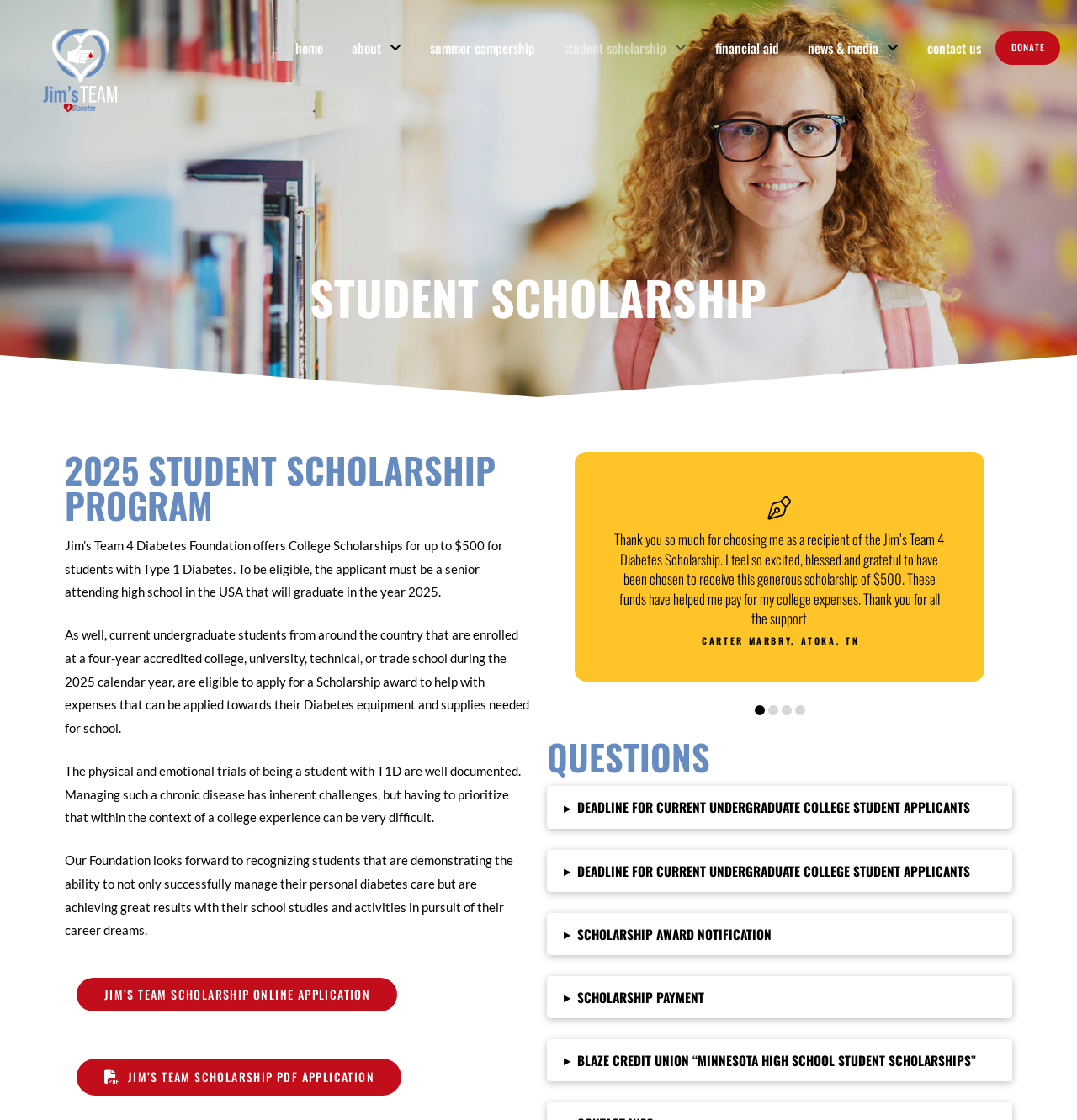Pinpoint the bounding box coordinates of the element that must be clicked to accomplish the following instruction: "Click on the 'Music' category". The coordinates should be in the format of four float numbers between 0 and 1, i.e., [left, top, right, bottom].

None